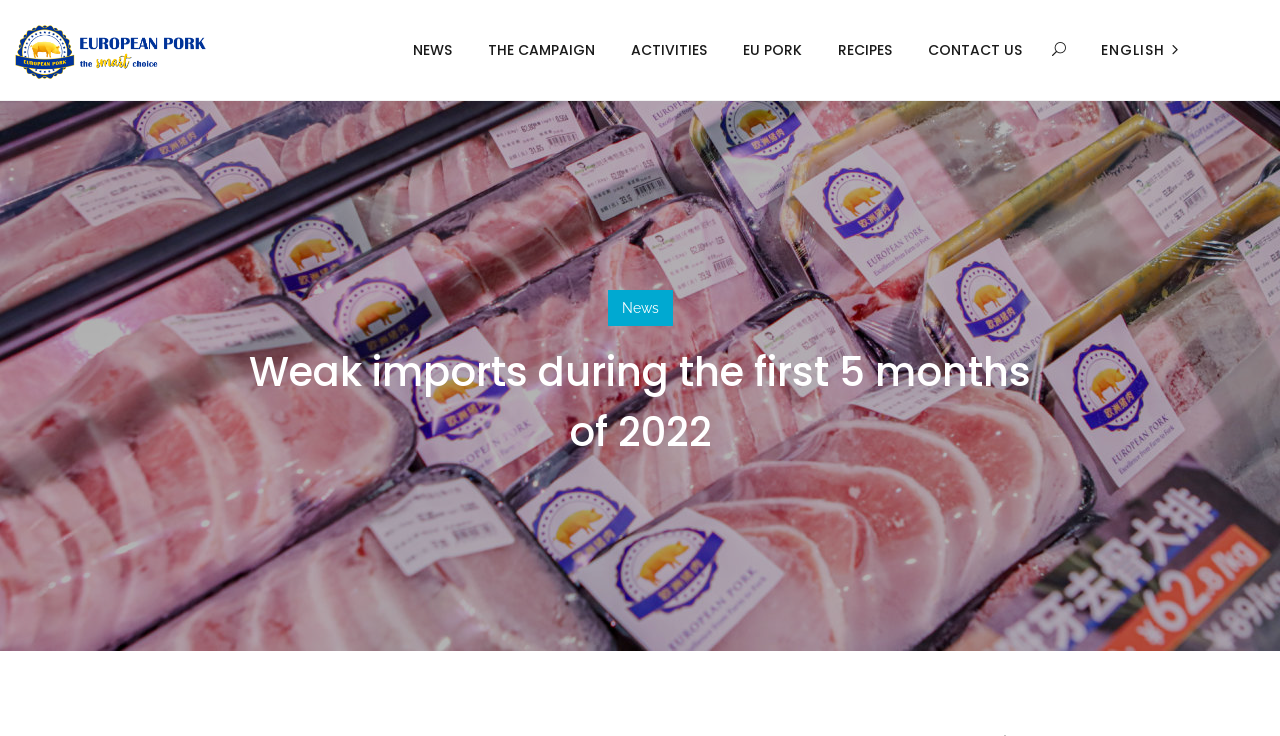Please locate the UI element described by "EU Pork" and provide its bounding box coordinates.

[0.566, 0.0, 0.641, 0.136]